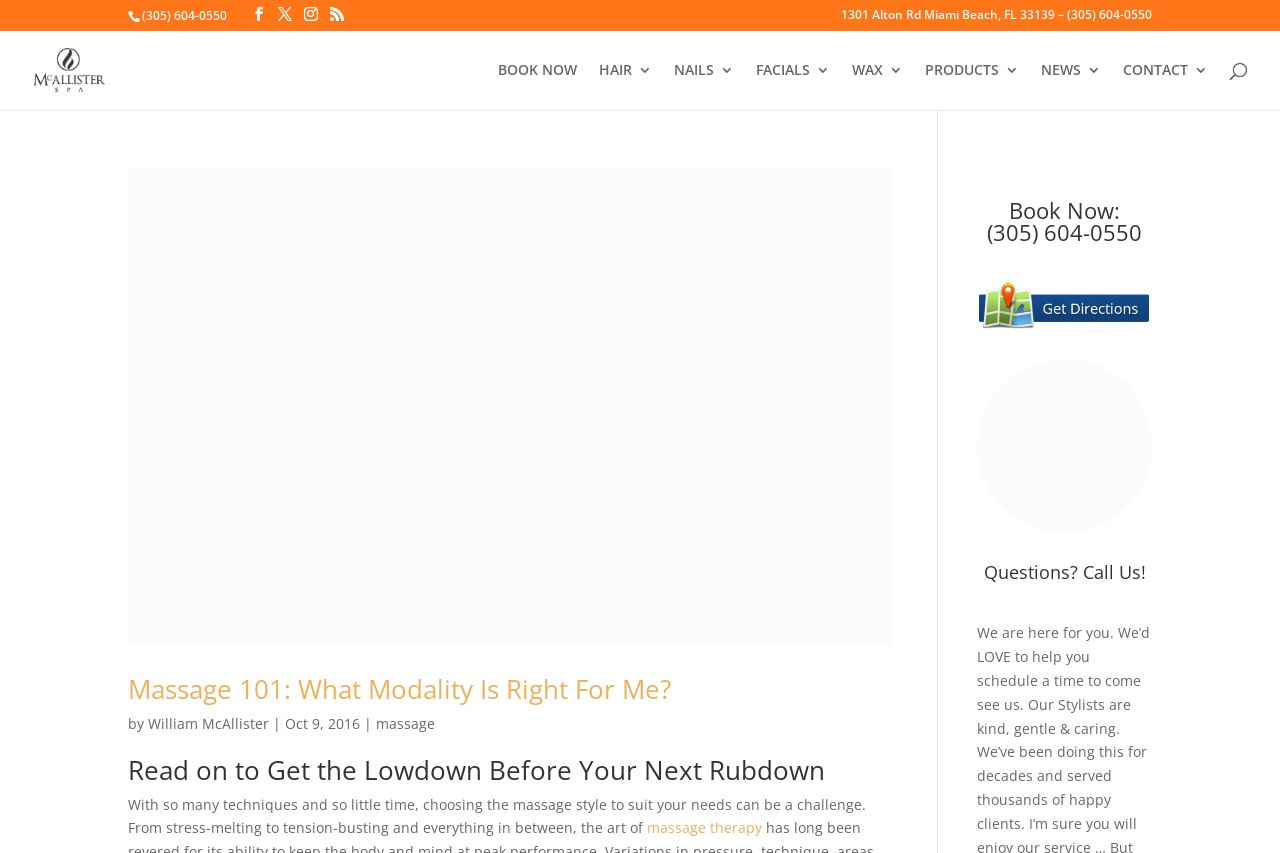Please locate the bounding box coordinates of the element that should be clicked to achieve the given instruction: "Read about massage therapy".

[0.505, 0.917, 0.595, 0.939]